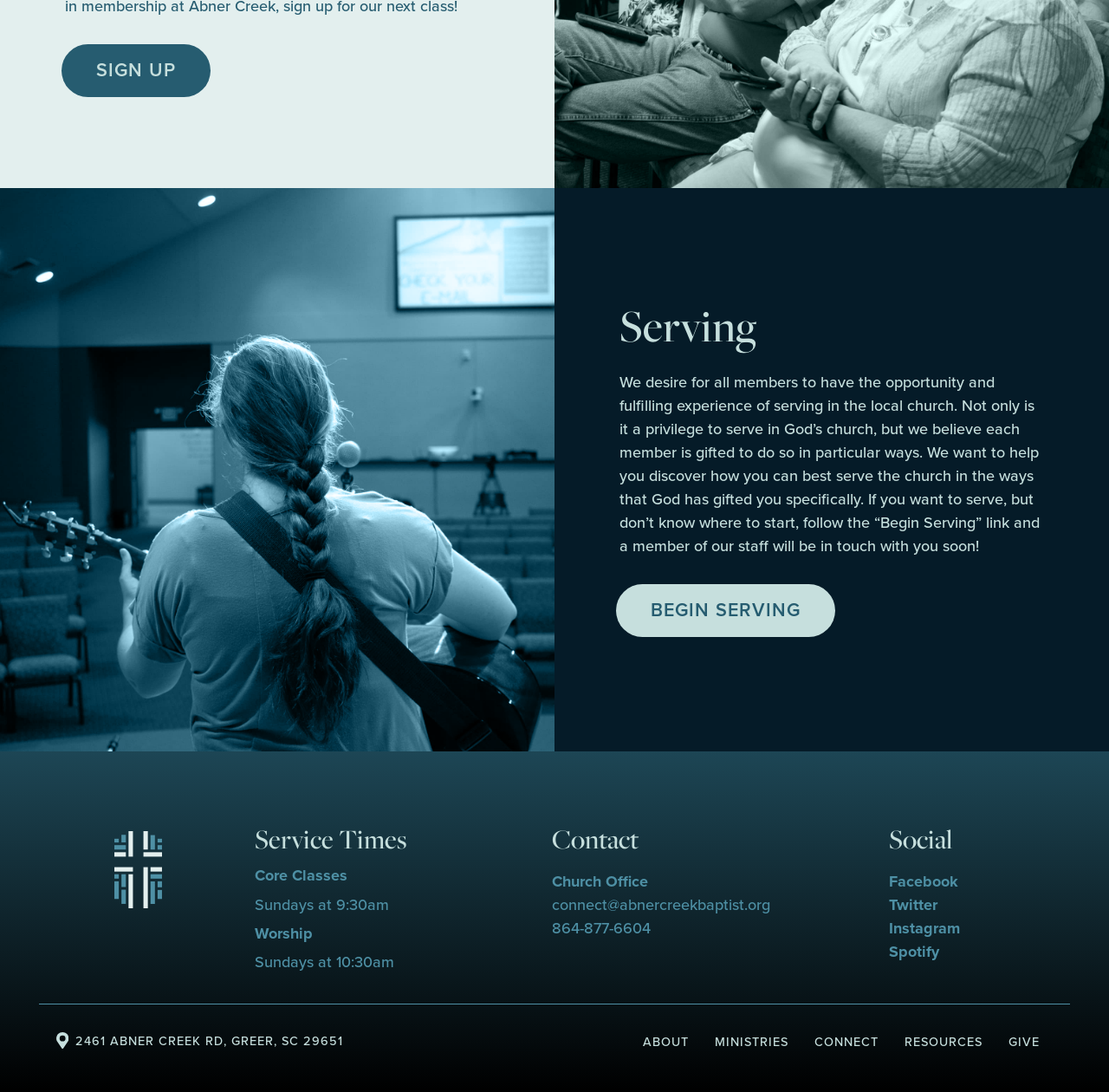Please find the bounding box coordinates for the clickable element needed to perform this instruction: "Click on the 'SIGN UP' link".

[0.055, 0.04, 0.19, 0.089]